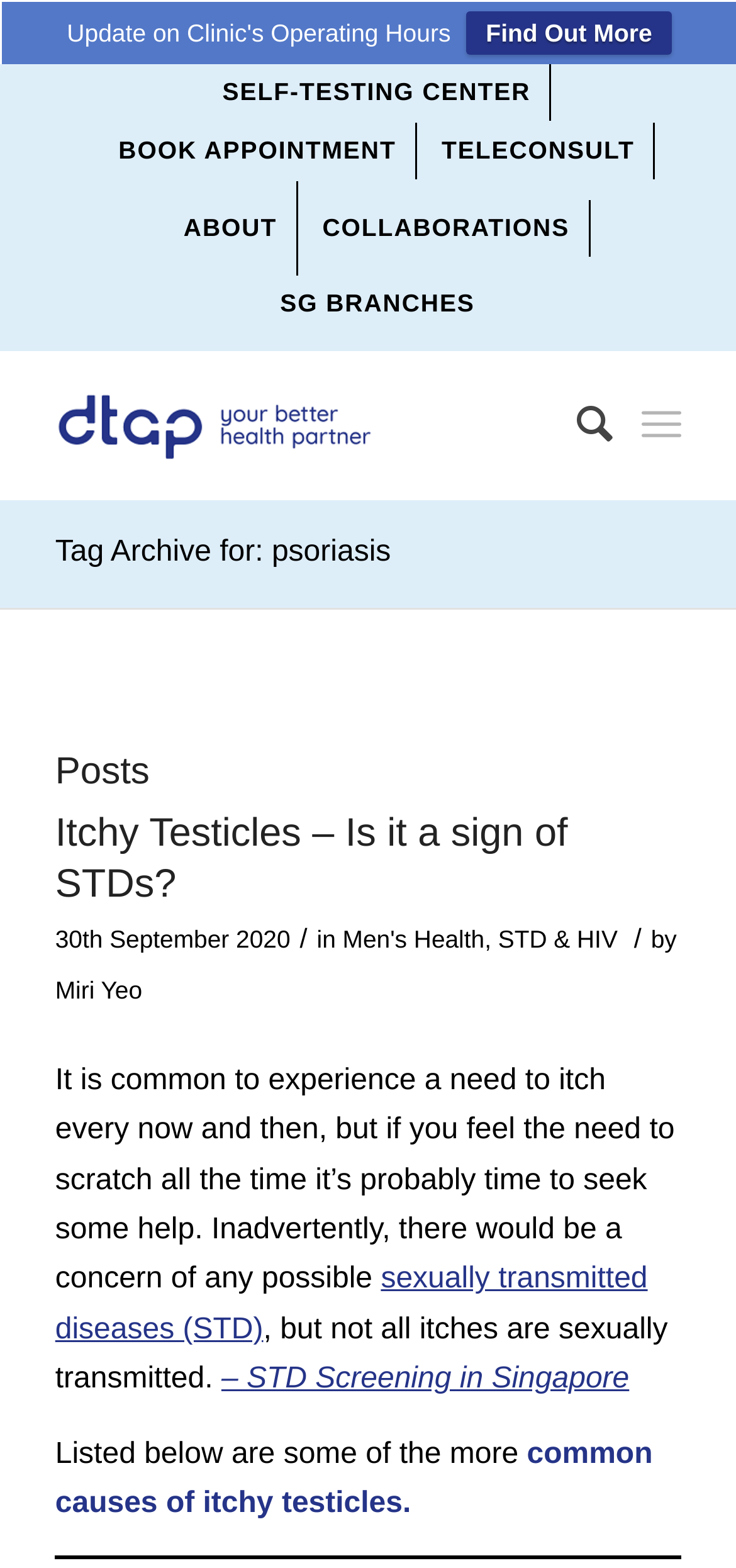Determine which piece of text is the heading of the webpage and provide it.

Tag Archive for: psoriasis